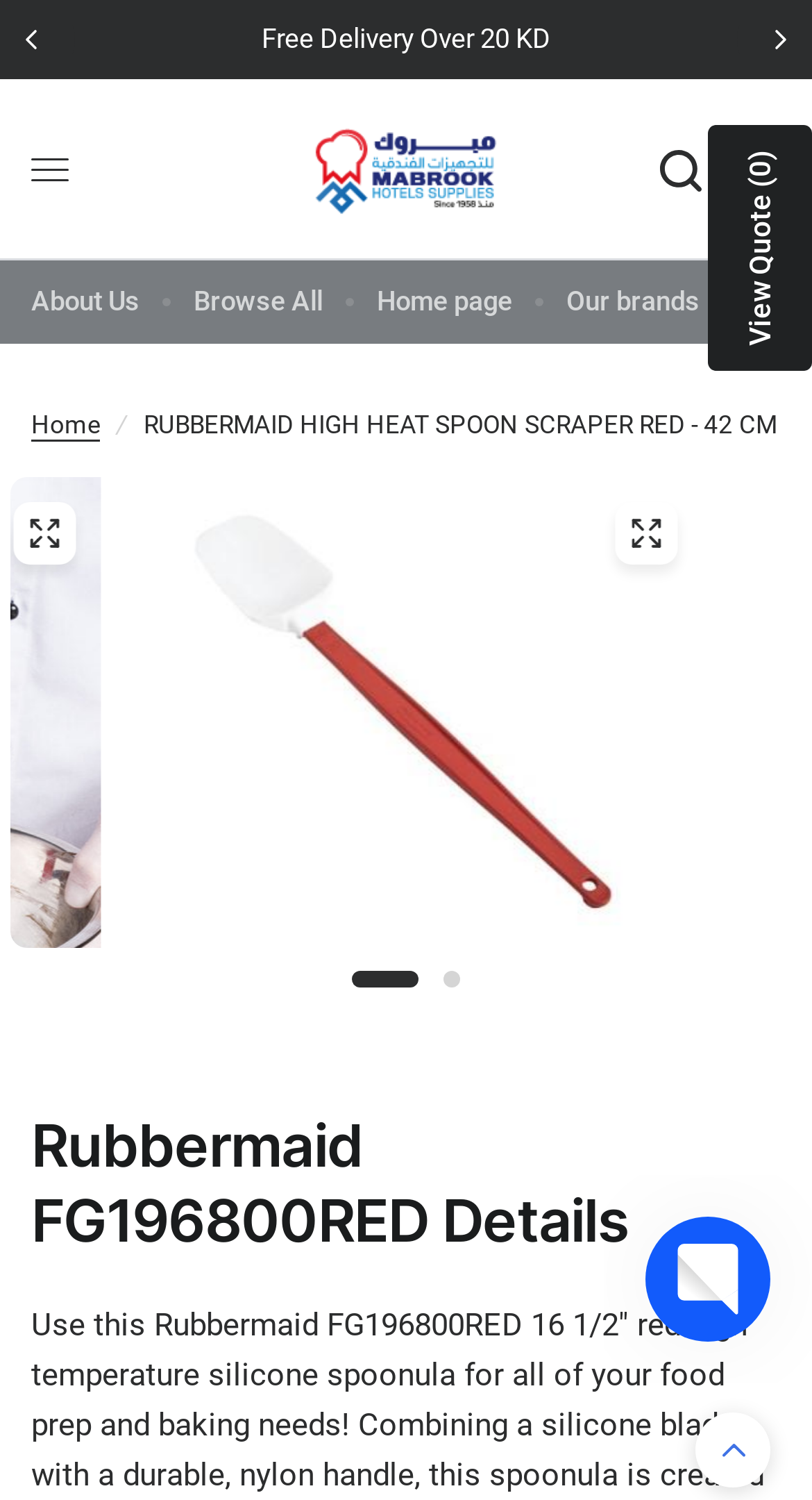Give a comprehensive overview of the webpage, including key elements.

This webpage is about a product, specifically the Rubbermaid FG196800RED 16 1/2" red high temperature silicone spoonula. At the top of the page, there is a banner with the text "Free Delivery Over 20 KD" and two small images on either side. Below this, there is a section with the product name "RUBBERMAID HIGH HEAT SPOON SCRAPER RED - 42 CM" and a link to "Mabrook Hotel Supplies" with two images.

On the top right side of the page, there are three links: "Search", "0", and an image. Below these links, there is a navigation menu with links to "About Us", "Browse All", "Home page", and "Our brands". 

The main content of the page is divided into two sections. The first section has a heading "Rubbermaid FG196800RED Details" and contains product information. The second section has a pagination menu with two options: "Page dot 1" and "Page dot 2". There is also an image of the product and a link to view the product quote.

At the bottom of the page, there is a button to "View Quote (0)" and a message indicating that the quote has been successfully added. There is also a chatbot iframe on the bottom right side of the page.